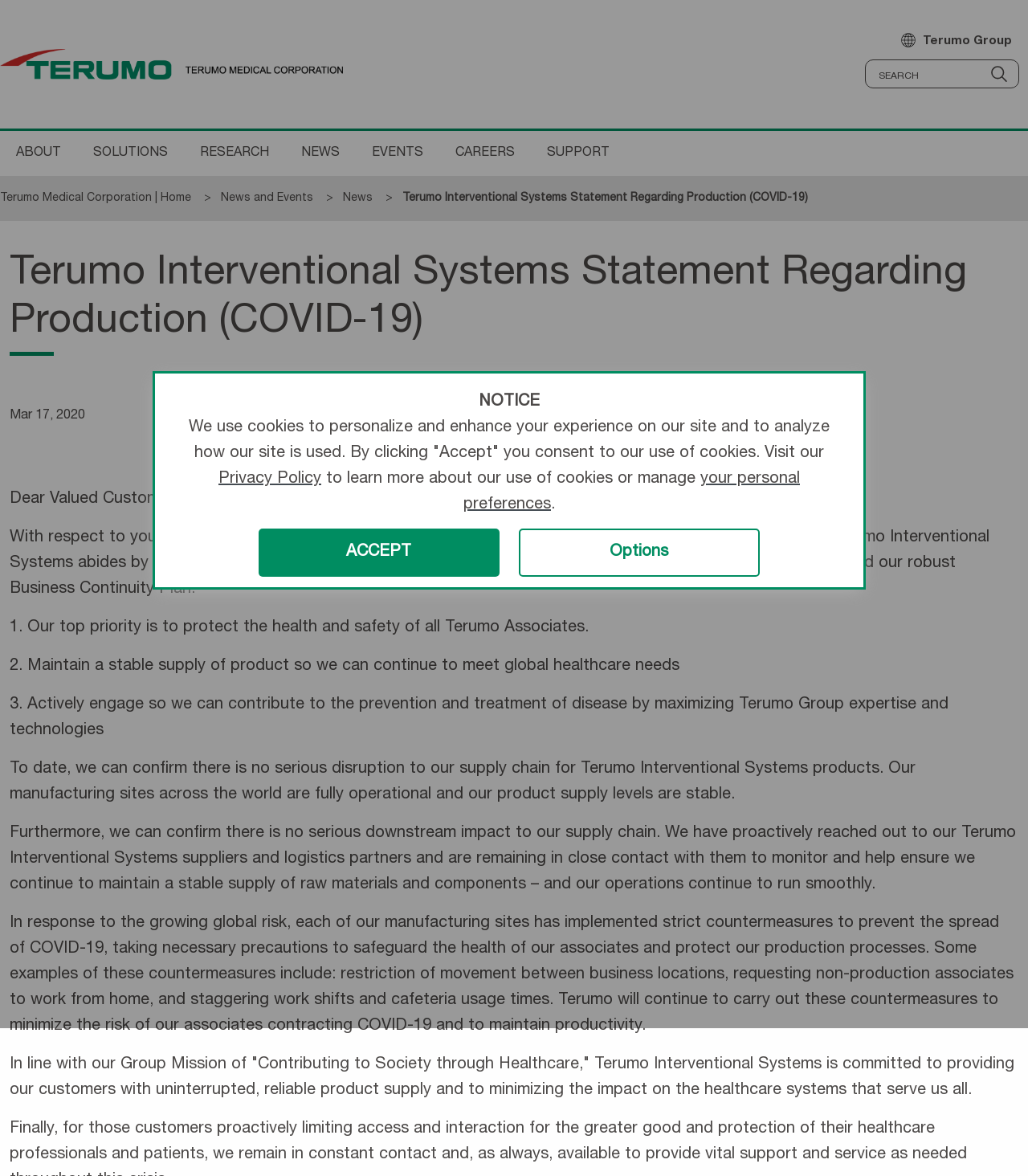Answer the following inquiry with a single word or phrase:
How many key policies are mentioned?

Three